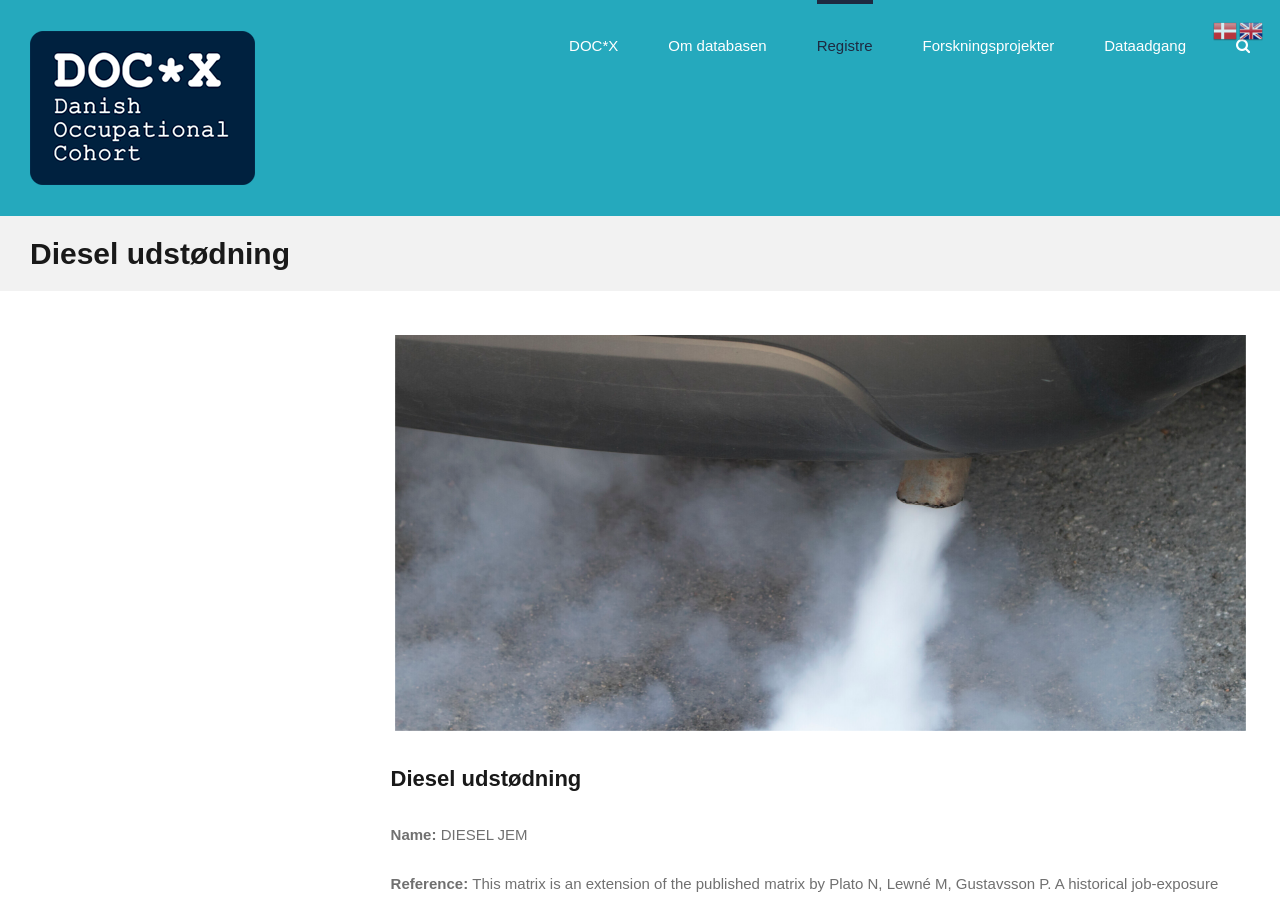Respond to the following question with a brief word or phrase:
What is the purpose of the links at the top of the page?

Navigation